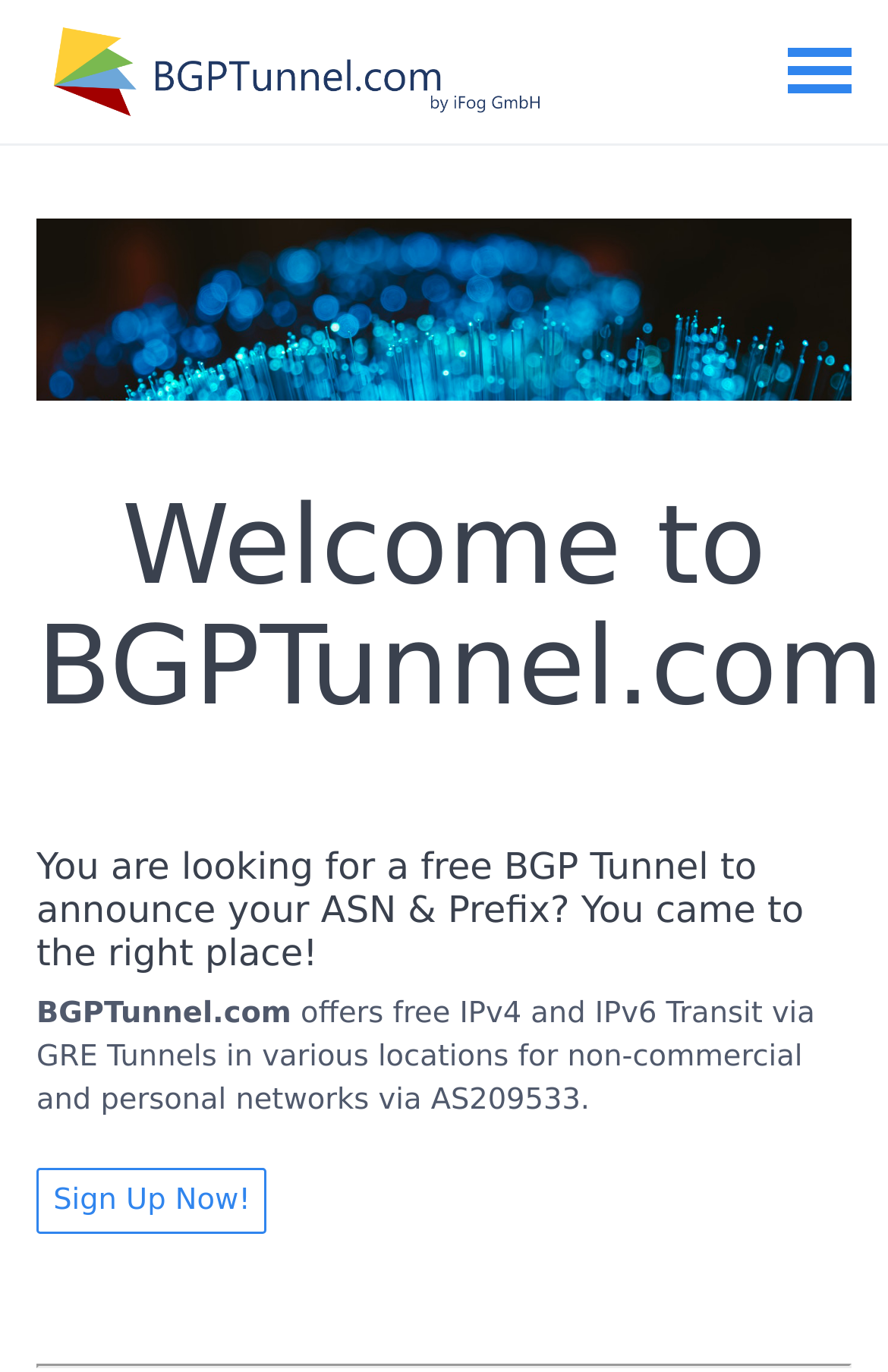Given the description alt="BGPTunnel.com", predict the bounding box coordinates of the UI element. Ensure the coordinates are in the format (top-left x, top-left y, bottom-right x, bottom-right y) and all values are between 0 and 1.

[0.057, 0.018, 0.61, 0.088]